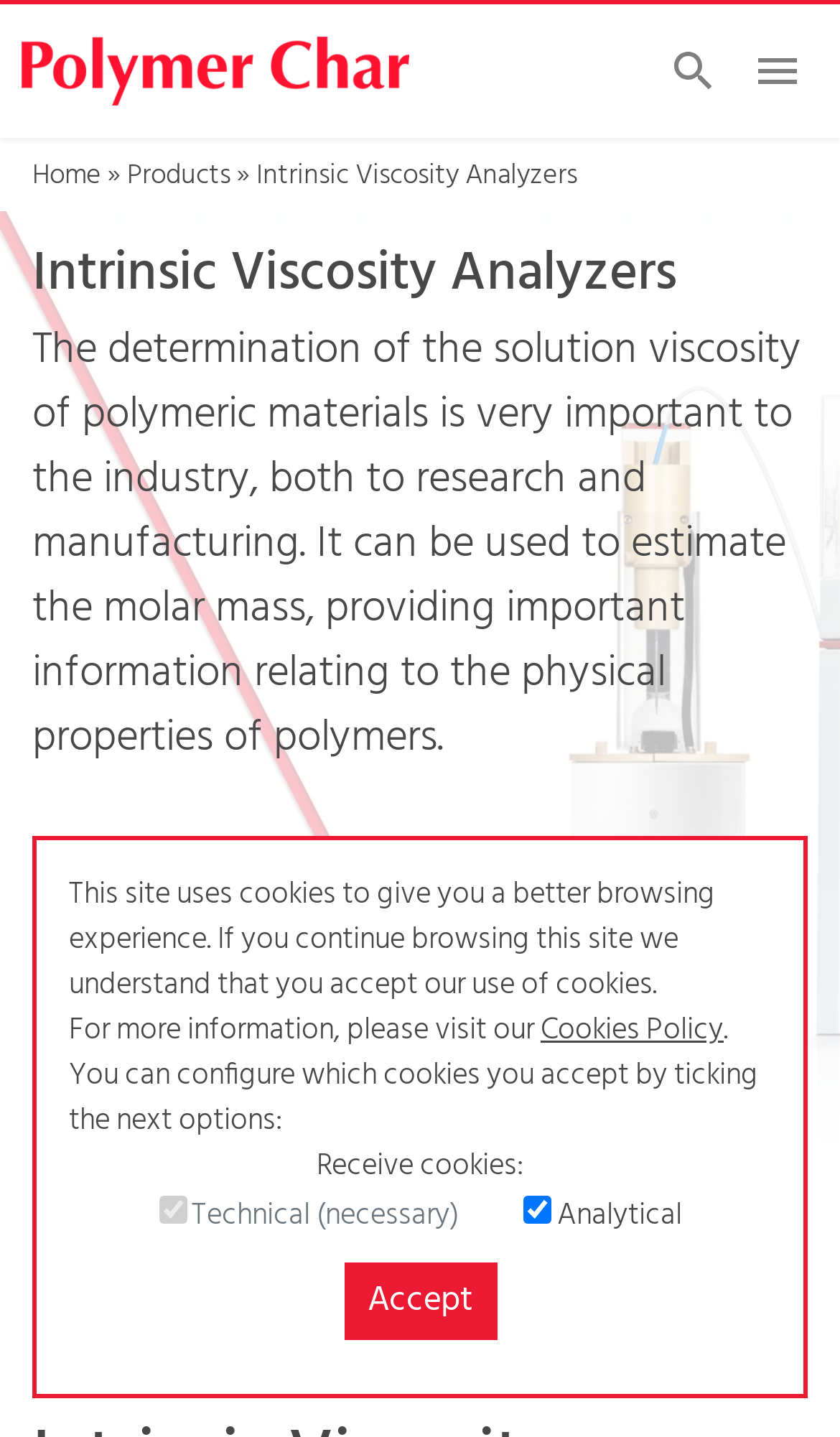Determine the bounding box coordinates for the element that should be clicked to follow this instruction: "View products". The coordinates should be given as four float numbers between 0 and 1, in the format [left, top, right, bottom].

[0.151, 0.107, 0.274, 0.138]